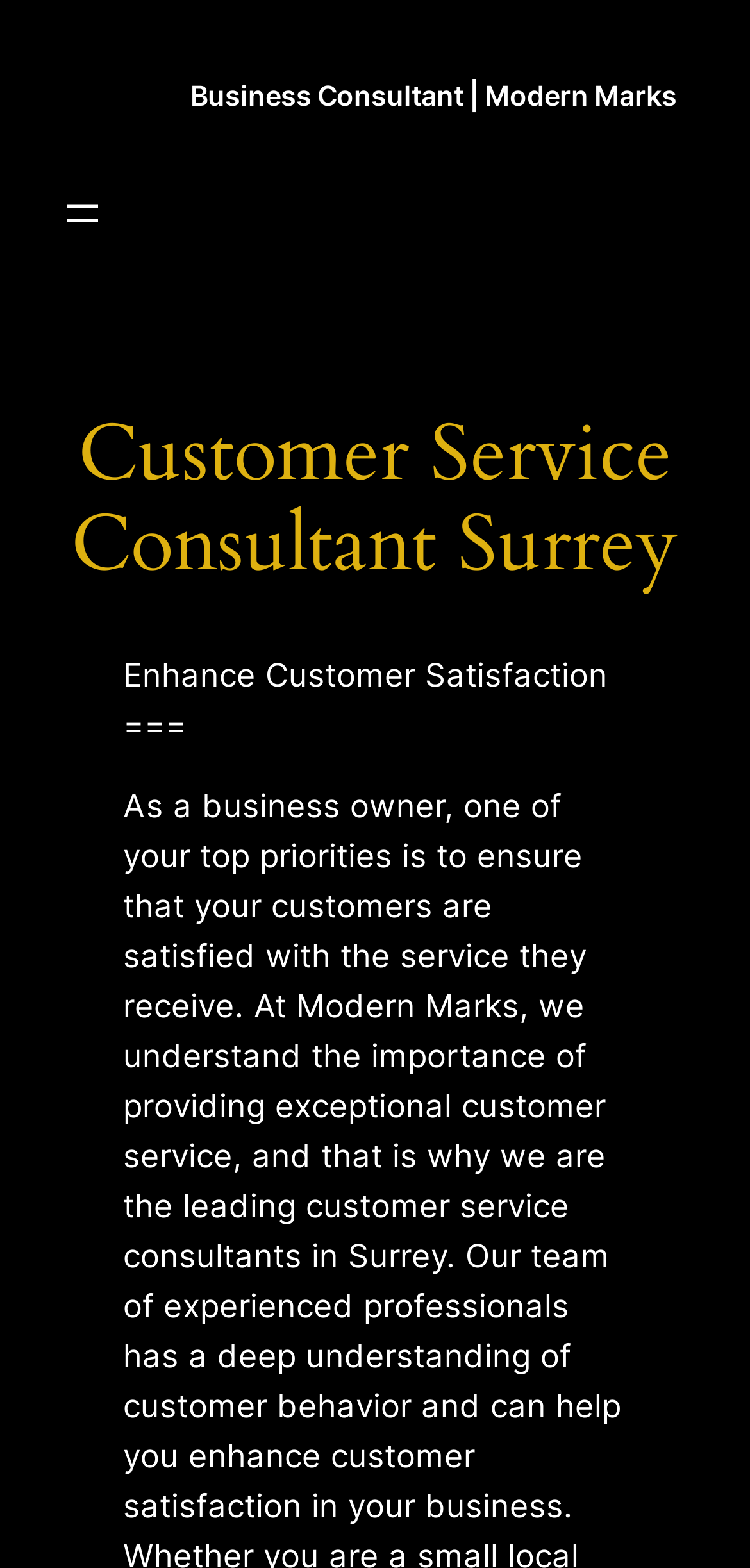Please provide the bounding box coordinates for the UI element as described: "alt="Modern Marks Business Consultants"". The coordinates must be four floats between 0 and 1, represented as [left, top, right, bottom].

[0.08, 0.025, 0.234, 0.098]